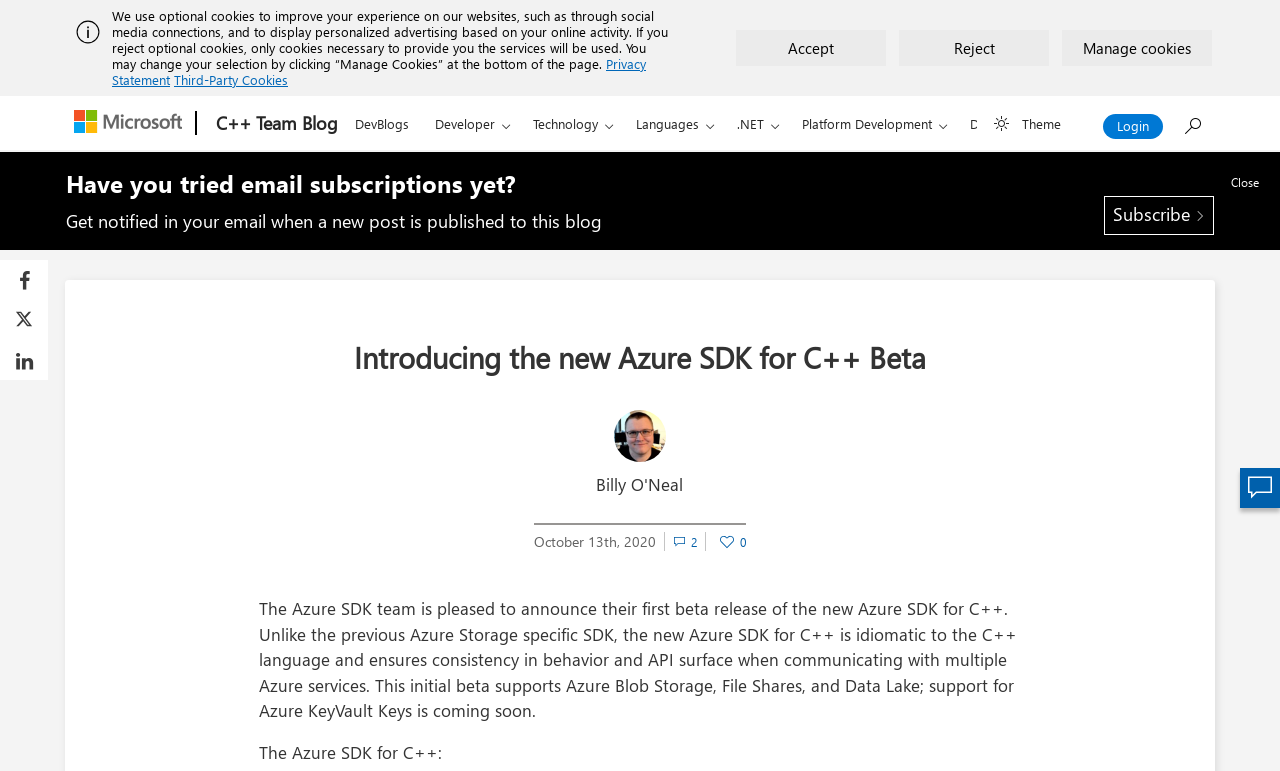Please specify the bounding box coordinates of the clickable section necessary to execute the following command: "Visit the 'tradermike.net' blog".

None